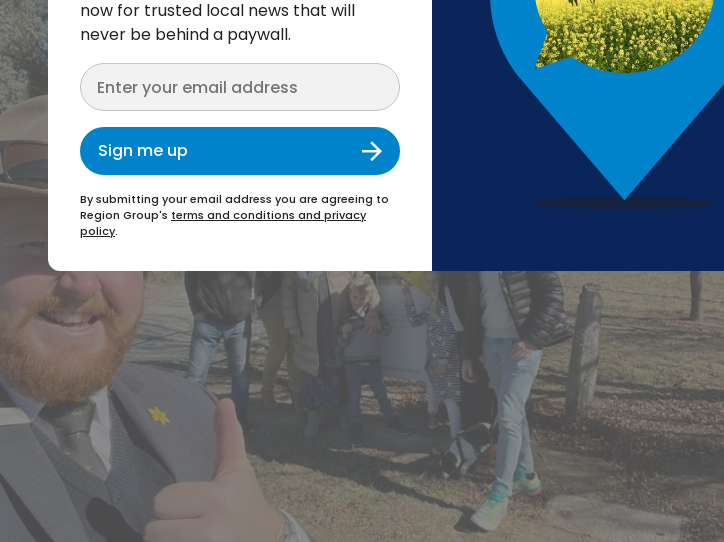Offer a detailed narrative of the scene depicted in the image.

The image features a cheerful individual in a hat, holding up a thumbs-up gesture. Behind them, a gathering of people stands in front of a "sold" sign, likely celebrating a successful real estate transaction. This moment captures a sense of community and accomplishment. The backdrop hints at a picturesque outdoor setting, possibly linked to a property in Murrumbateman, where a significant sale has recently taken place. This context is underscored by an email signup section, inviting viewers to stay informed about local news and updates from the Region Group. The caption highlights the joyous occasion of the property's sale while encouraging community engagement through local news subscriptions.